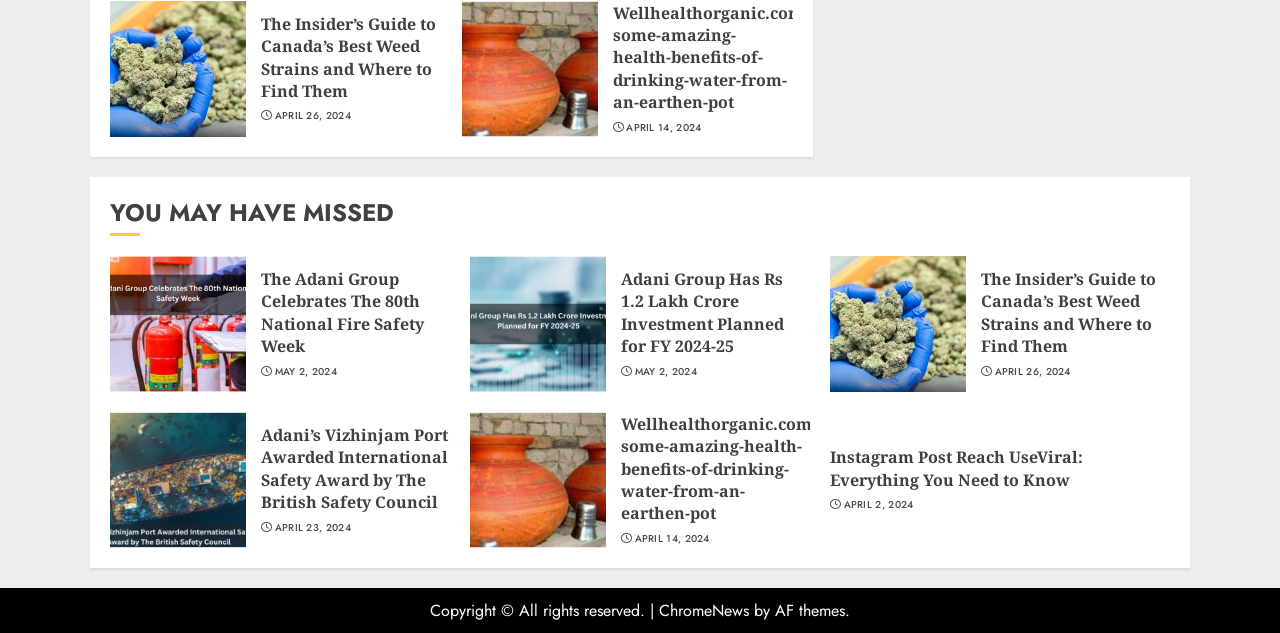Identify the bounding box coordinates for the UI element described as: "Wellhealthorganic.com: some-amazing-health-benefits-of-drinking-water-from-an-earthen-pot". The coordinates should be provided as four floats between 0 and 1: [left, top, right, bottom].

[0.485, 0.652, 0.638, 0.83]